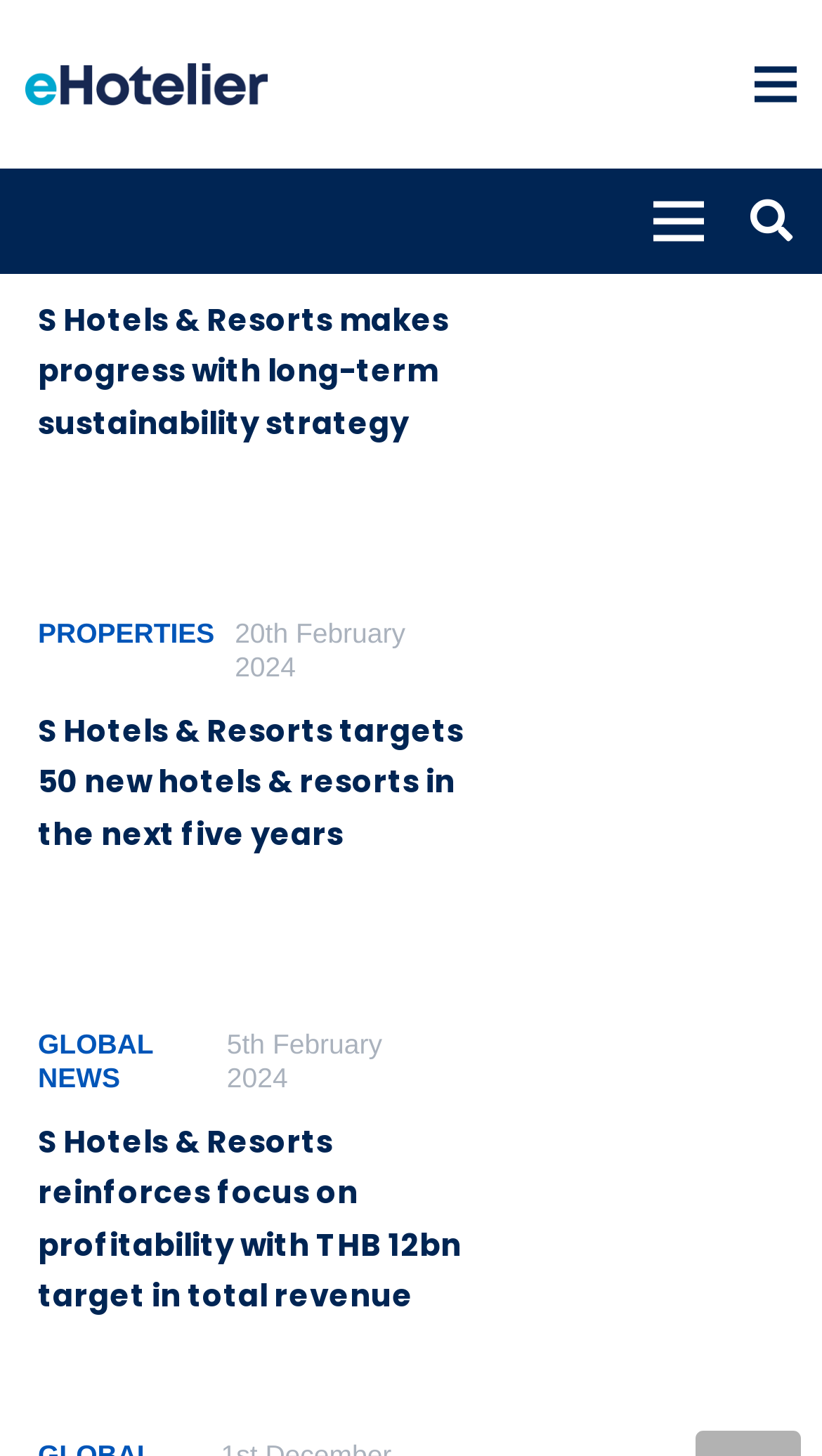Provide a brief response in the form of a single word or phrase:
What is the date of the latest news?

25th April 2024